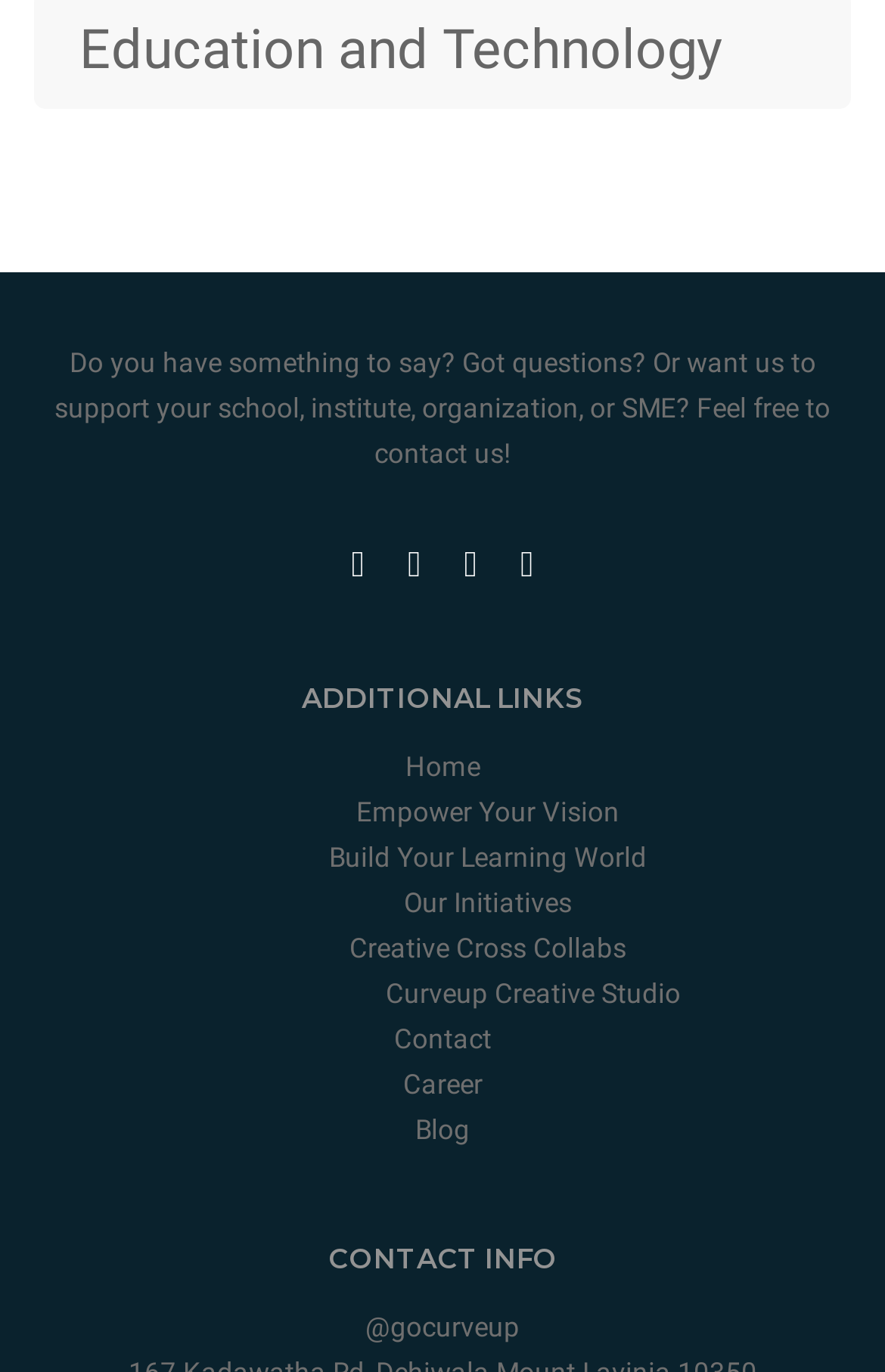Determine the bounding box coordinates for the clickable element required to fulfill the instruction: "check contact info". Provide the coordinates as four float numbers between 0 and 1, i.e., [left, top, right, bottom].

[0.371, 0.904, 0.629, 0.929]